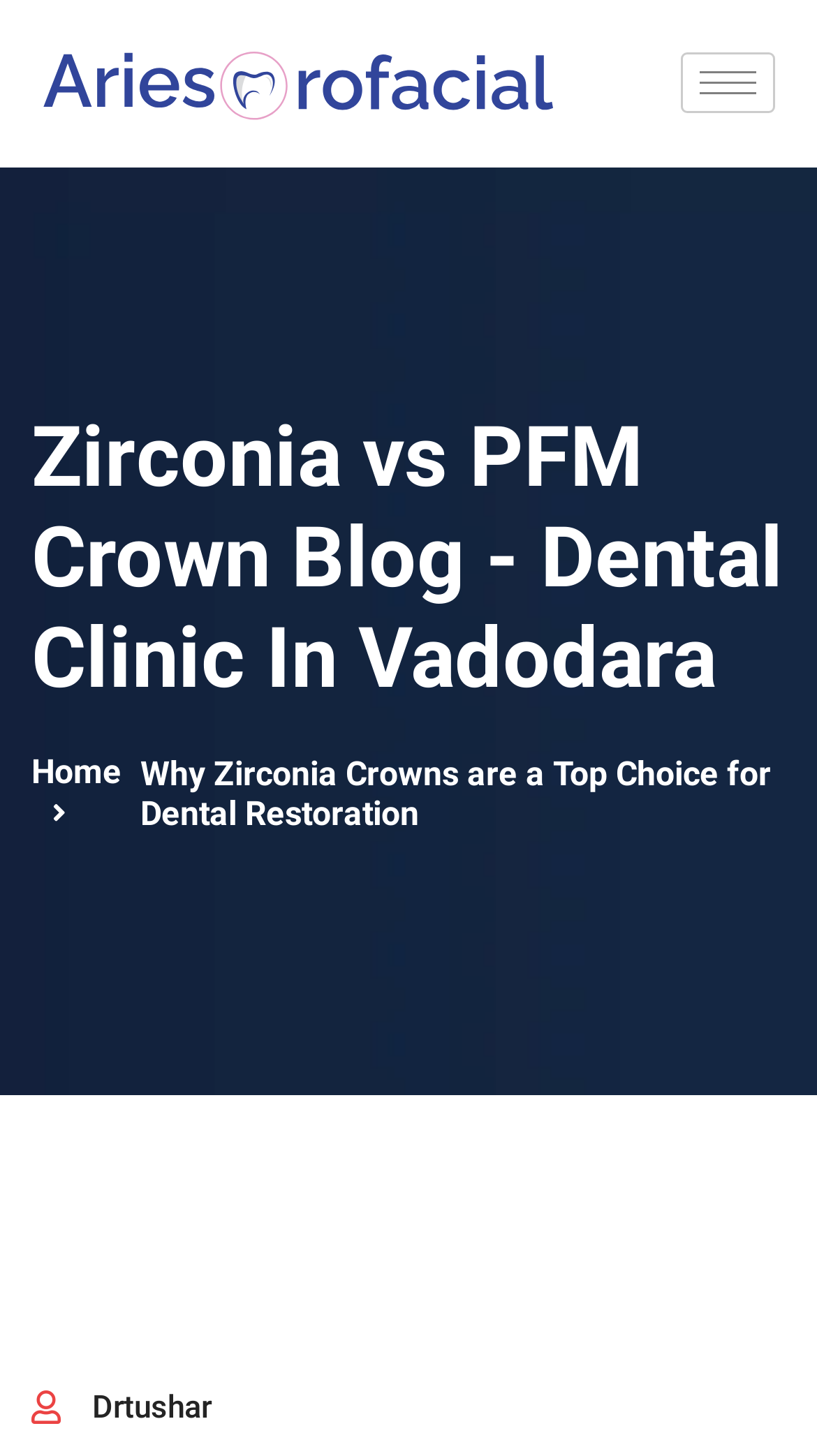Bounding box coordinates are specified in the format (top-left x, top-left y, bottom-right x, bottom-right y). All values are floating point numbers bounded between 0 and 1. Please provide the bounding box coordinate of the region this sentence describes: Home

[0.038, 0.516, 0.149, 0.543]